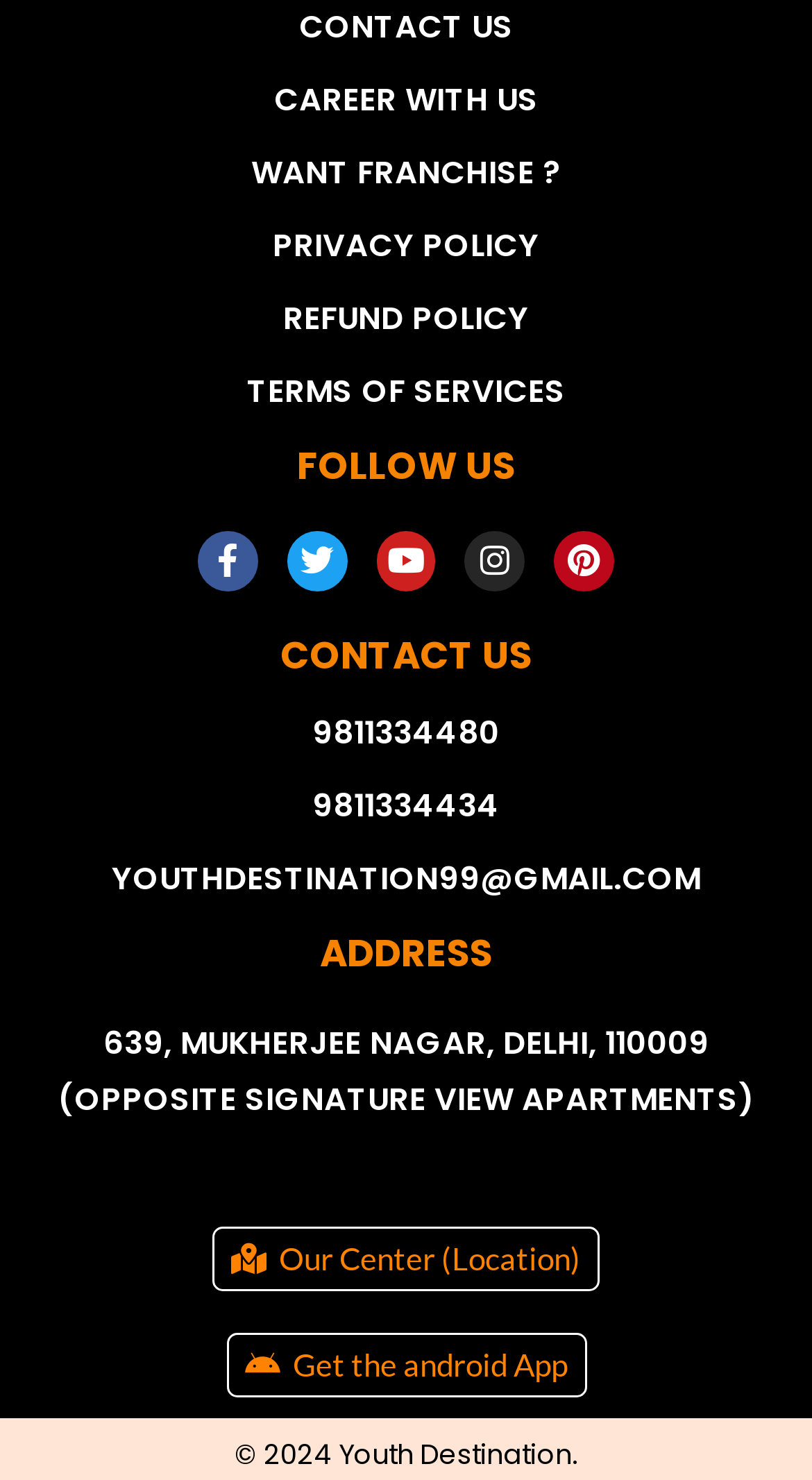Locate the bounding box coordinates of the clickable element to fulfill the following instruction: "Click on Exodus 20". Provide the coordinates as four float numbers between 0 and 1 in the format [left, top, right, bottom].

None